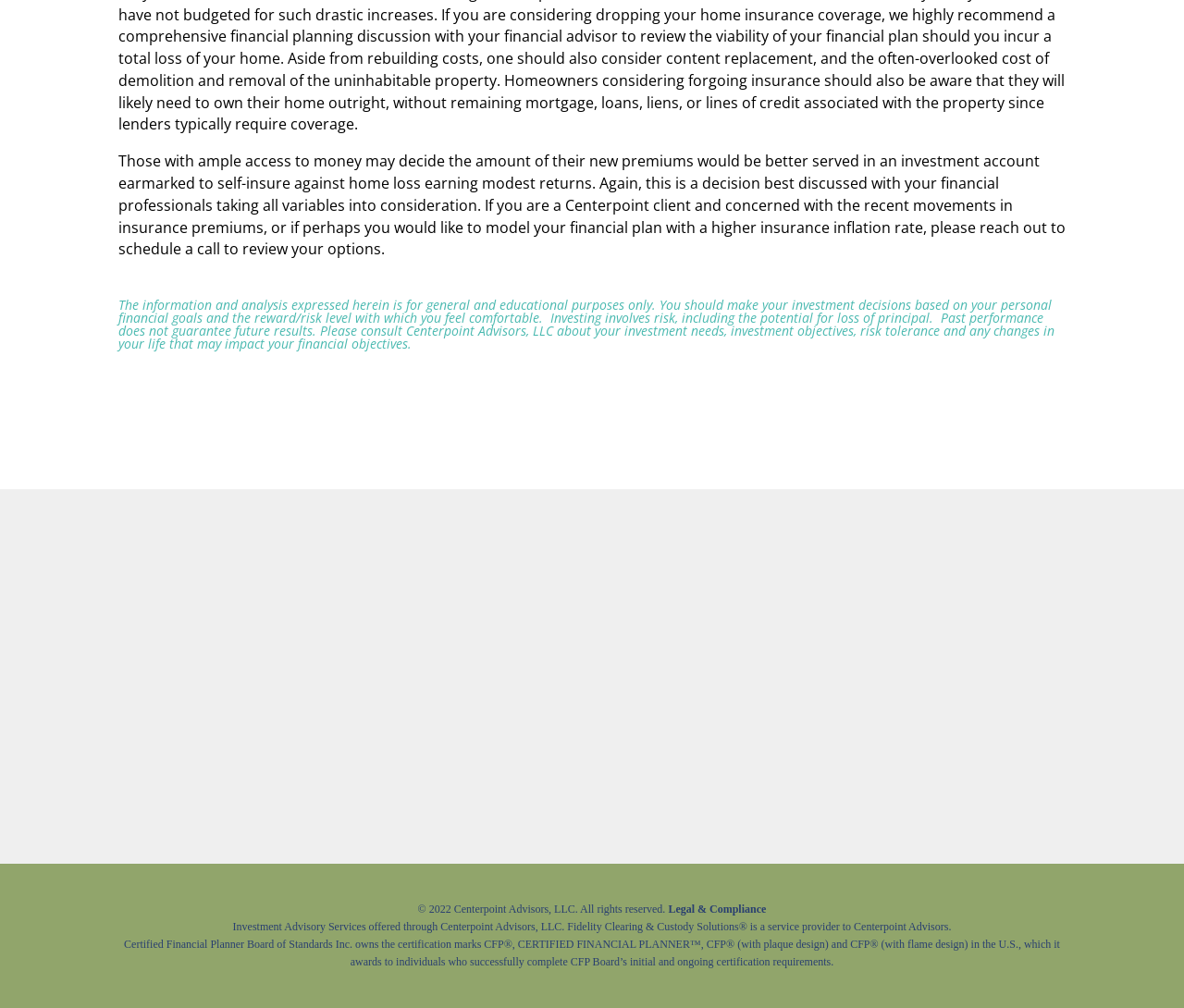What is the name of the company providing clearing and custody solutions?
Using the image, provide a concise answer in one word or a short phrase.

Fidelity Clearing & Custody Solutions